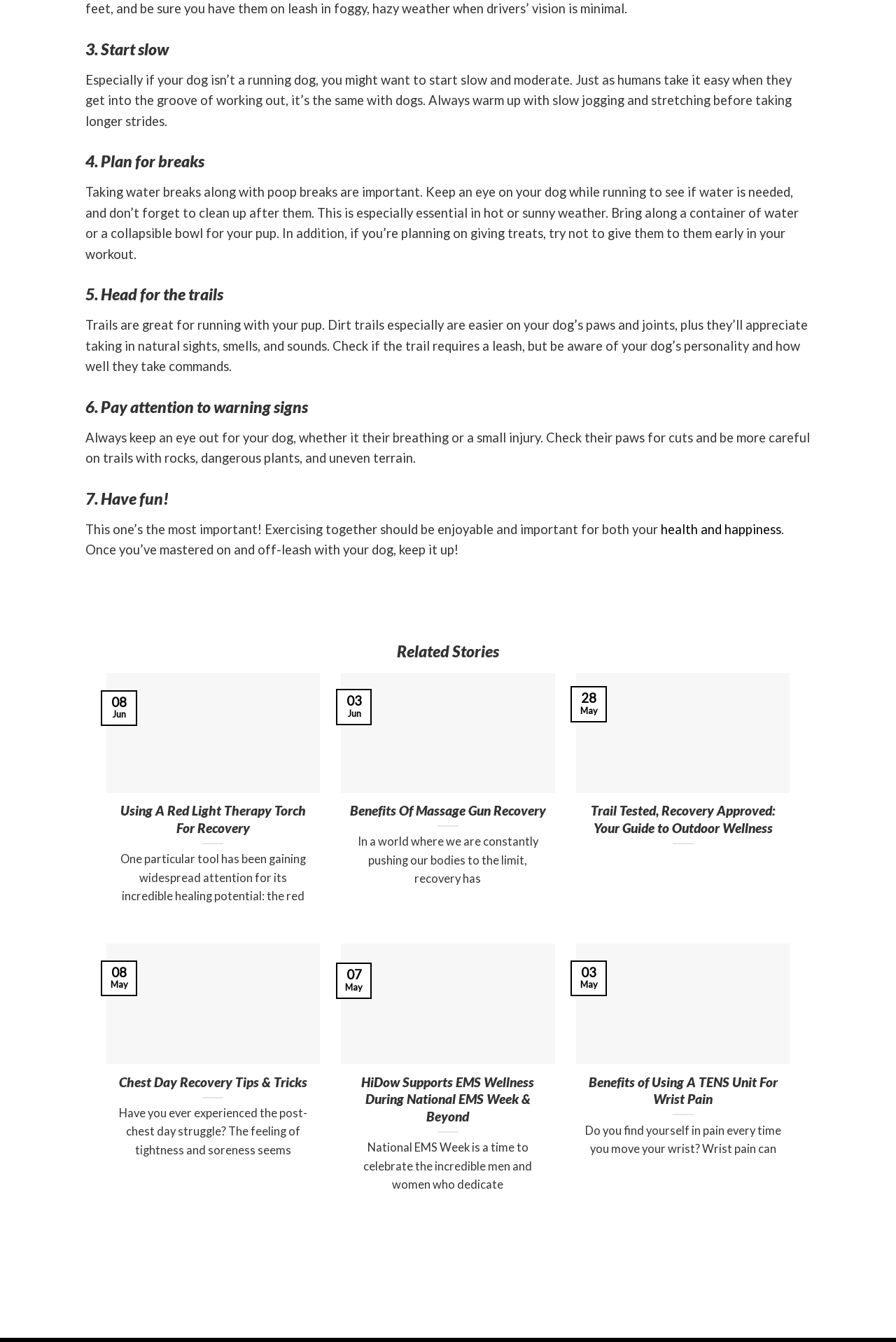From the webpage screenshot, identify the region described by health and happiness. Provide the bounding box coordinates as (top-left x, top-left y, bottom-right x, bottom-right y), with each value being a floating point number between 0 and 1.

[0.737, 0.389, 0.872, 0.4]